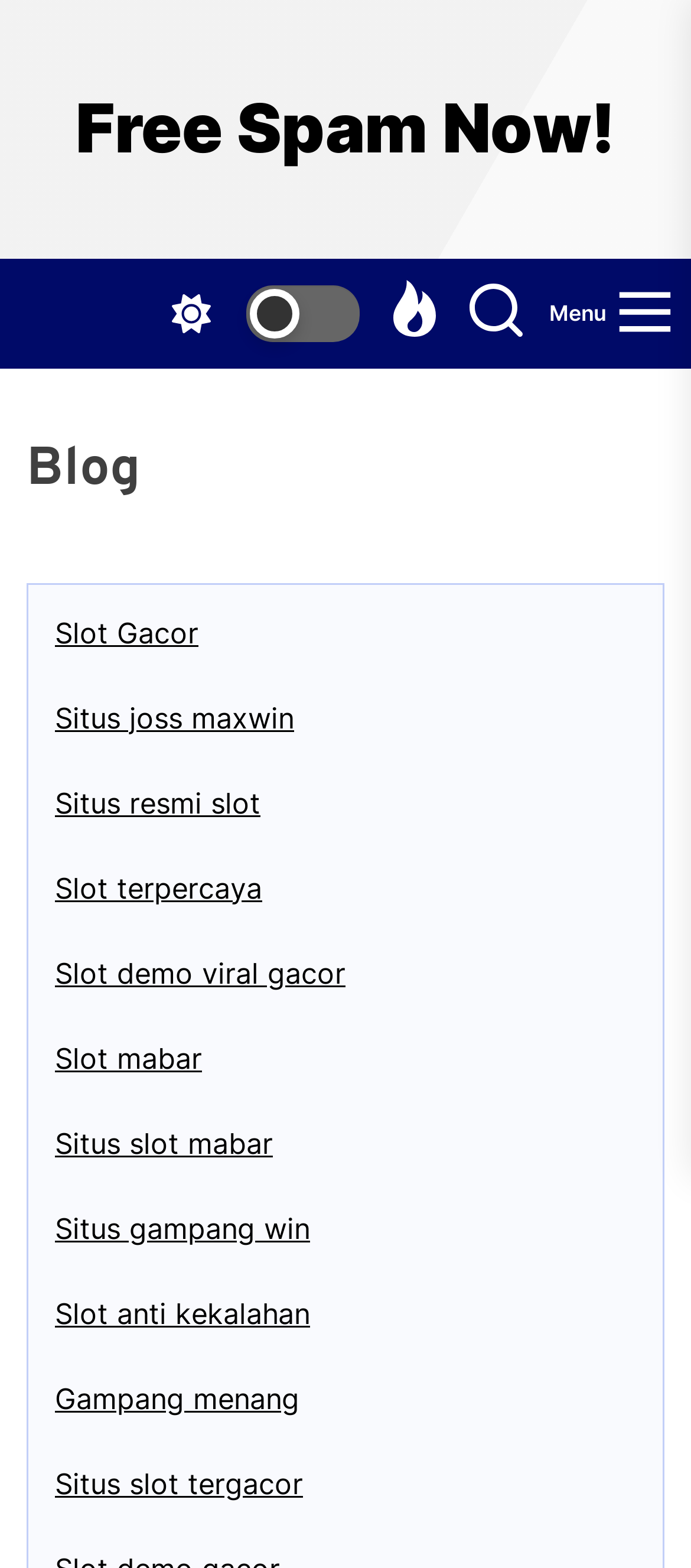Provide a single word or phrase to answer the given question: 
What is the topic of the links on this webpage?

Slot games